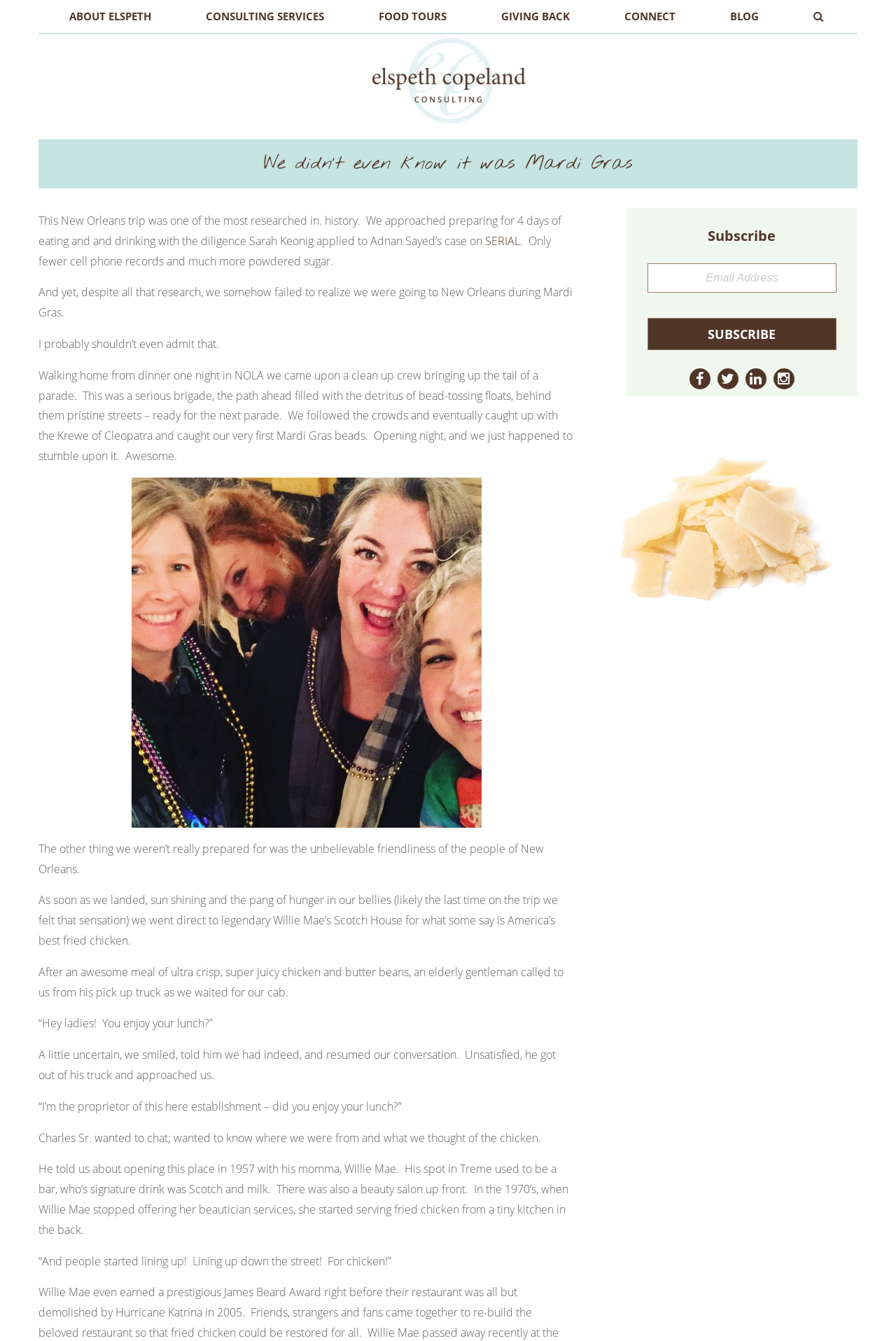Please extract the title of the webpage.

We didn’t even know it was Mardi Gras